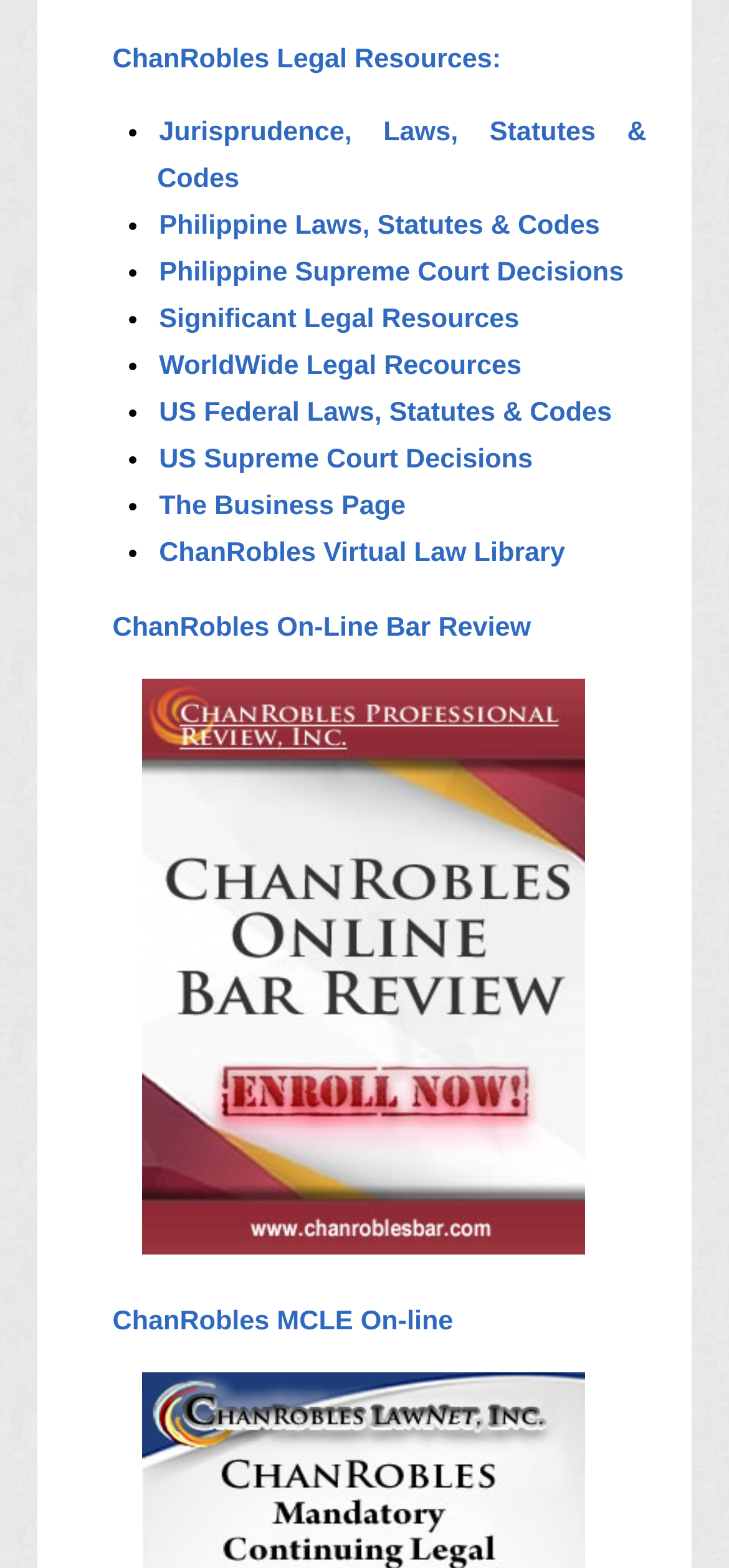Could you highlight the region that needs to be clicked to execute the instruction: "Access ChanRobles On-Line Bar Review"?

[0.152, 0.391, 0.731, 0.41]